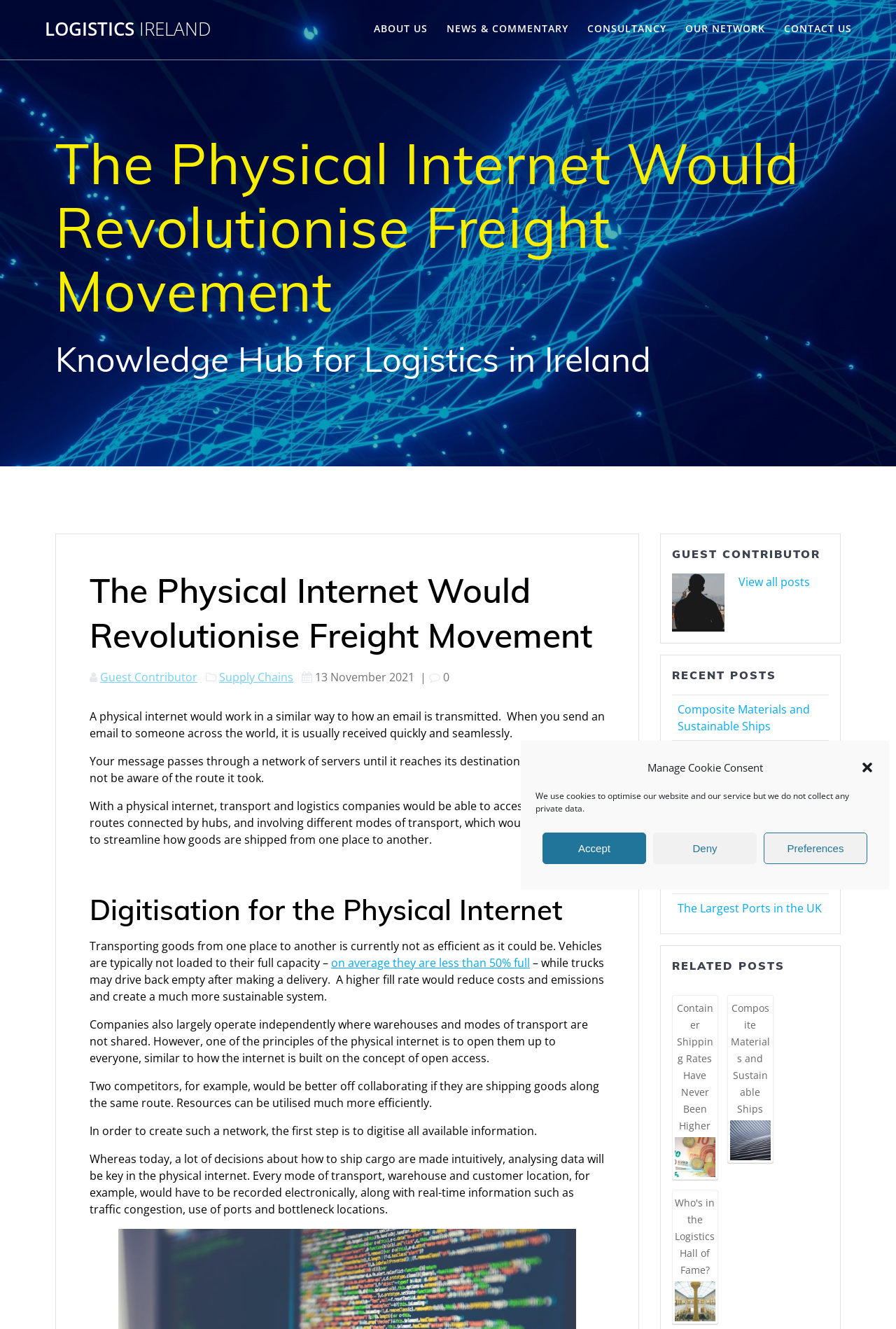Please identify the bounding box coordinates of the element on the webpage that should be clicked to follow this instruction: "View all posts by the guest contributor". The bounding box coordinates should be given as four float numbers between 0 and 1, formatted as [left, top, right, bottom].

[0.824, 0.432, 0.904, 0.444]